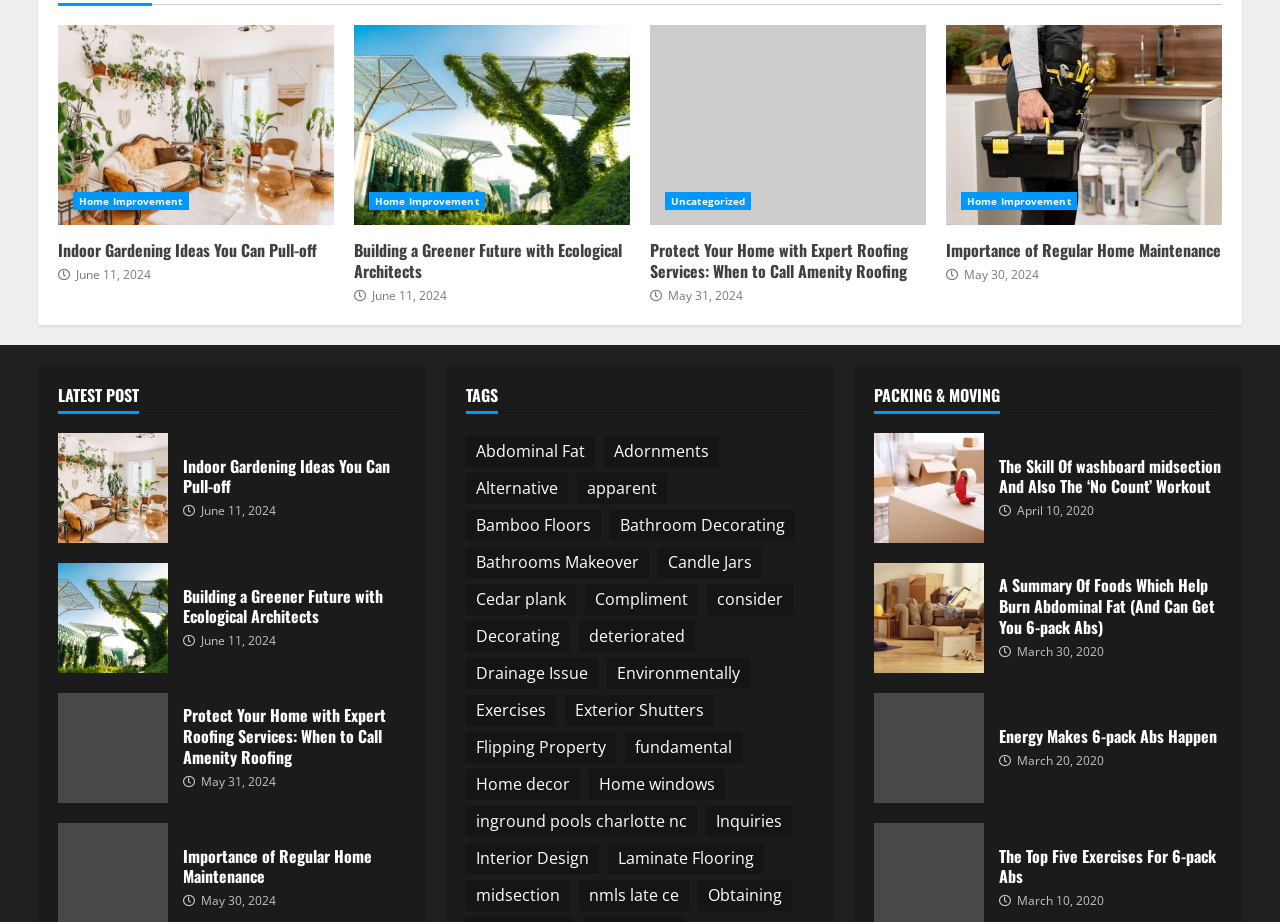Please give a short response to the question using one word or a phrase:
How many minutes does it take to read the second article?

2 min